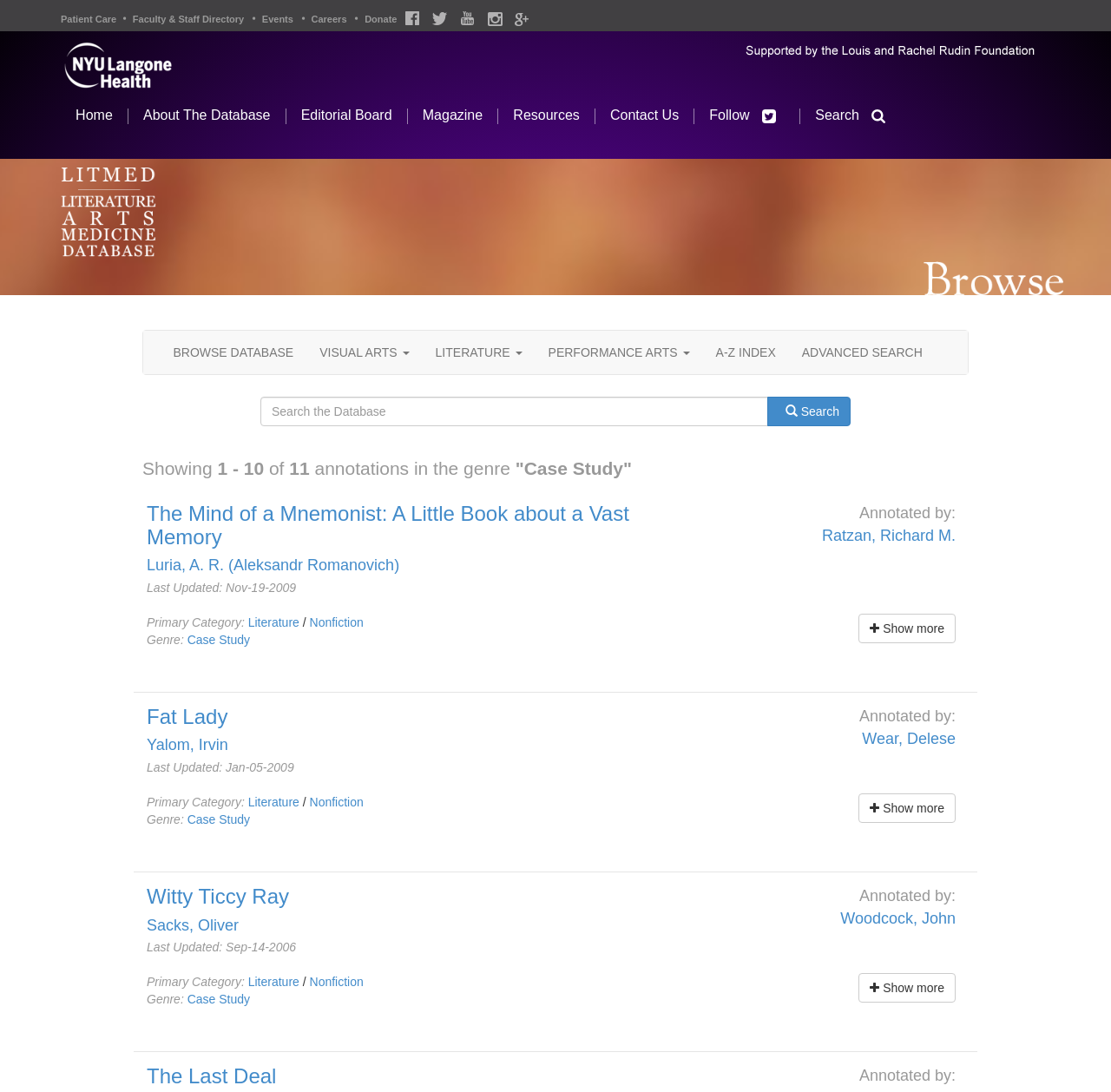Respond with a single word or phrase to the following question: How many buttons are there on the webpage?

5